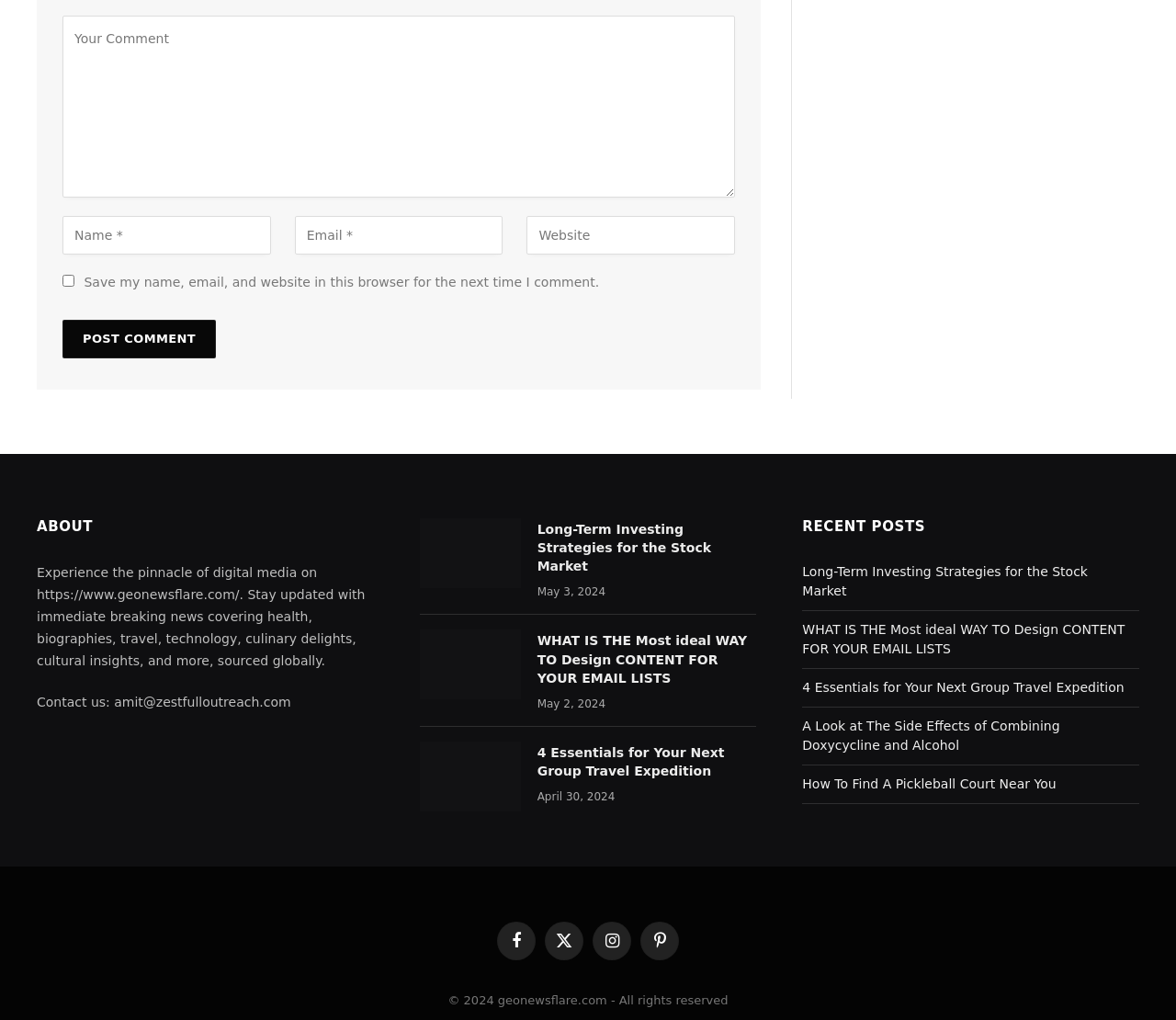Use a single word or phrase to answer the question:
What is the name of the website?

geonewsflare.com